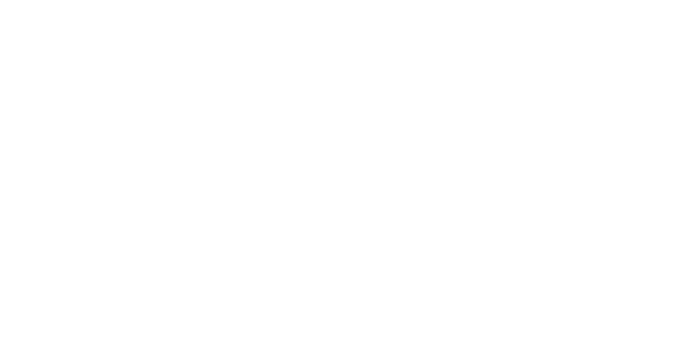Respond with a single word or phrase for the following question: 
What is juxtaposed in the image?

Hard work and laziness